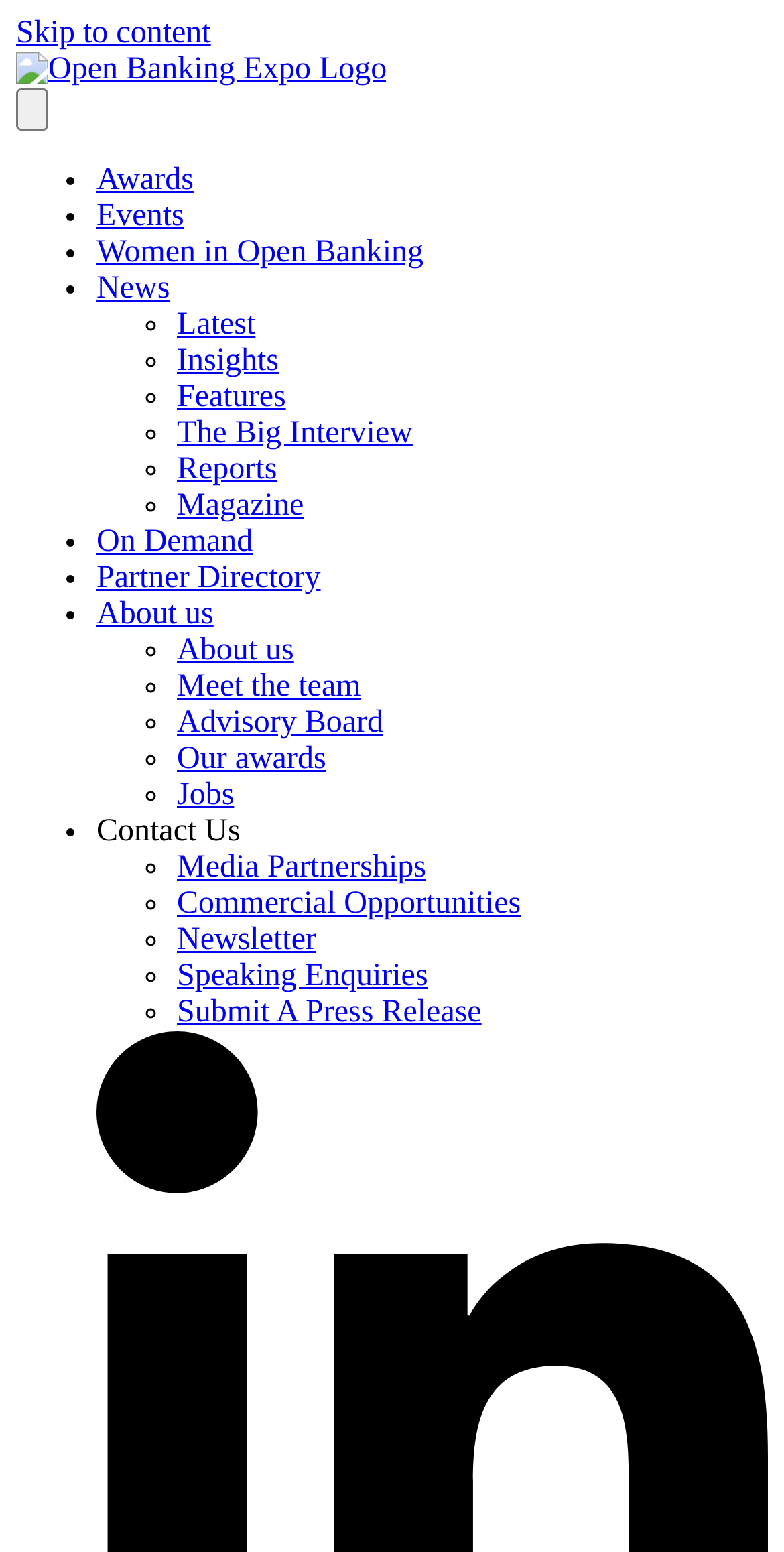Please give a concise answer to this question using a single word or phrase: 
What are the main categories of the website?

Awards, Events, News, etc.